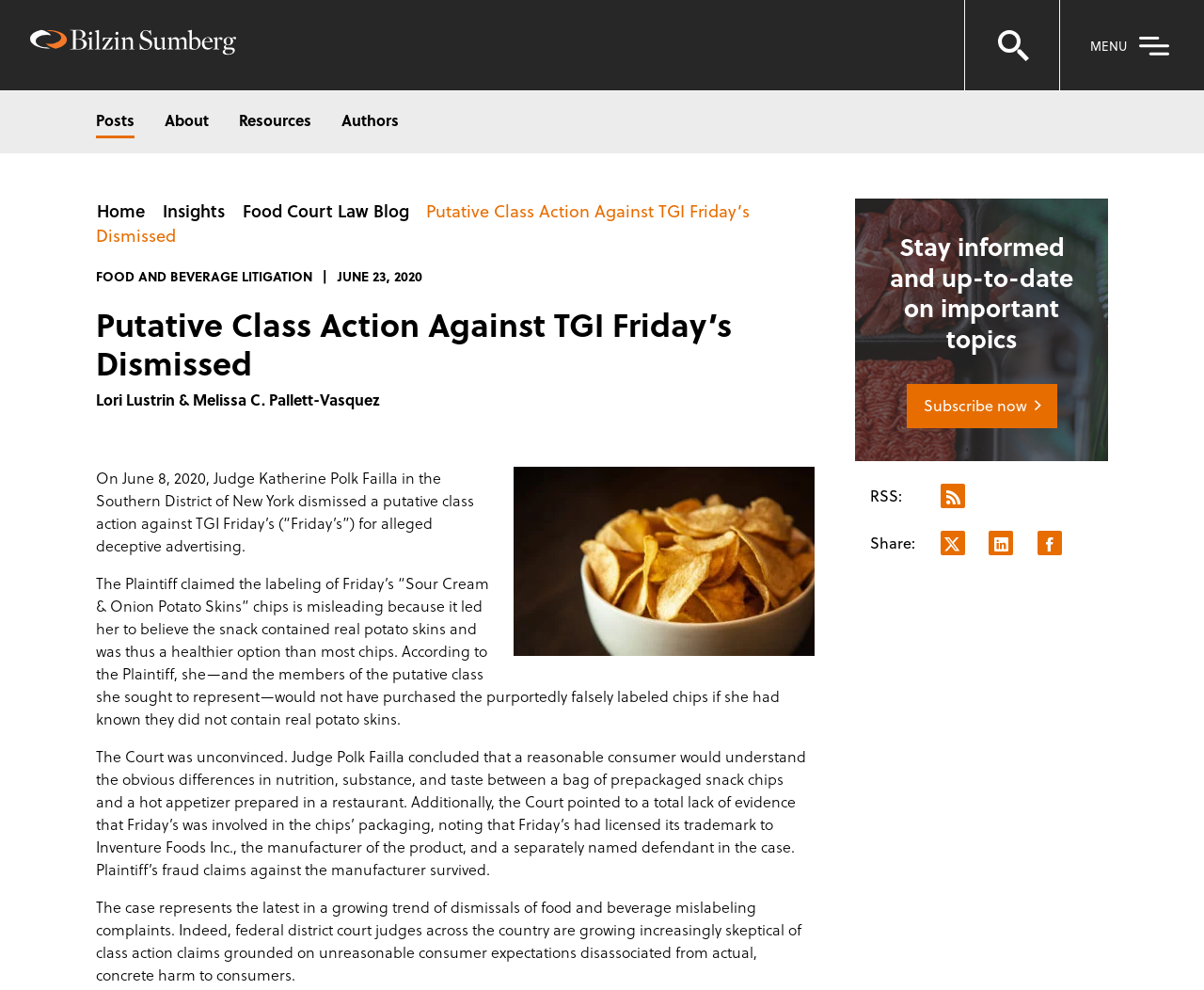Given the element description Proudly powered by WordPress, specify the bounding box coordinates of the corresponding UI element in the format (top-left x, top-left y, bottom-right x, bottom-right y). All values must be between 0 and 1.

None